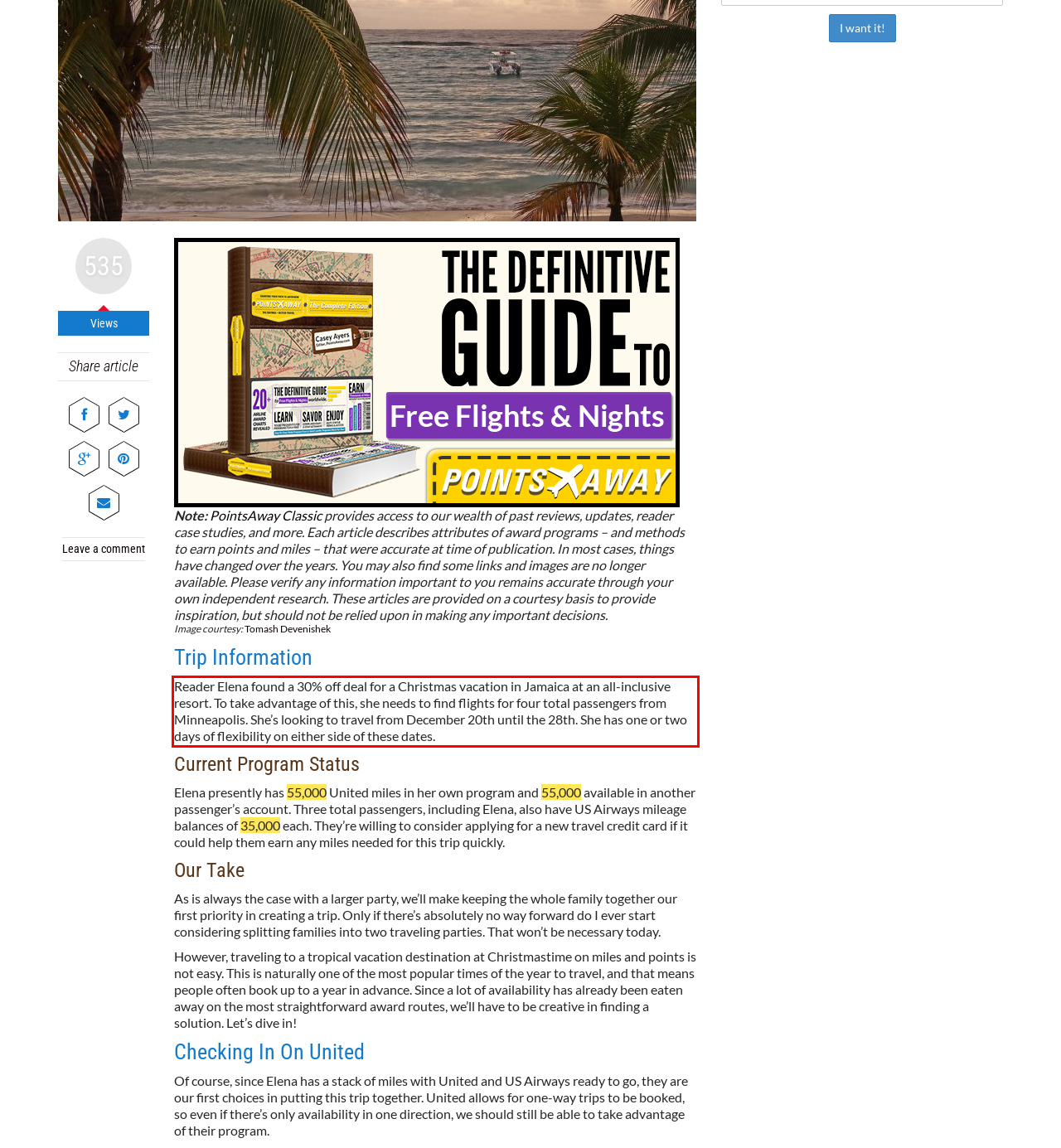Look at the webpage screenshot and recognize the text inside the red bounding box.

Reader Elena found a 30% off deal for a Christmas vacation in Jamaica at an all-inclusive resort. To take advantage of this, she needs to find flights for four total passengers from Minneapolis. She’s looking to travel from December 20th until the 28th. She has one or two days of flexibility on either side of these dates.